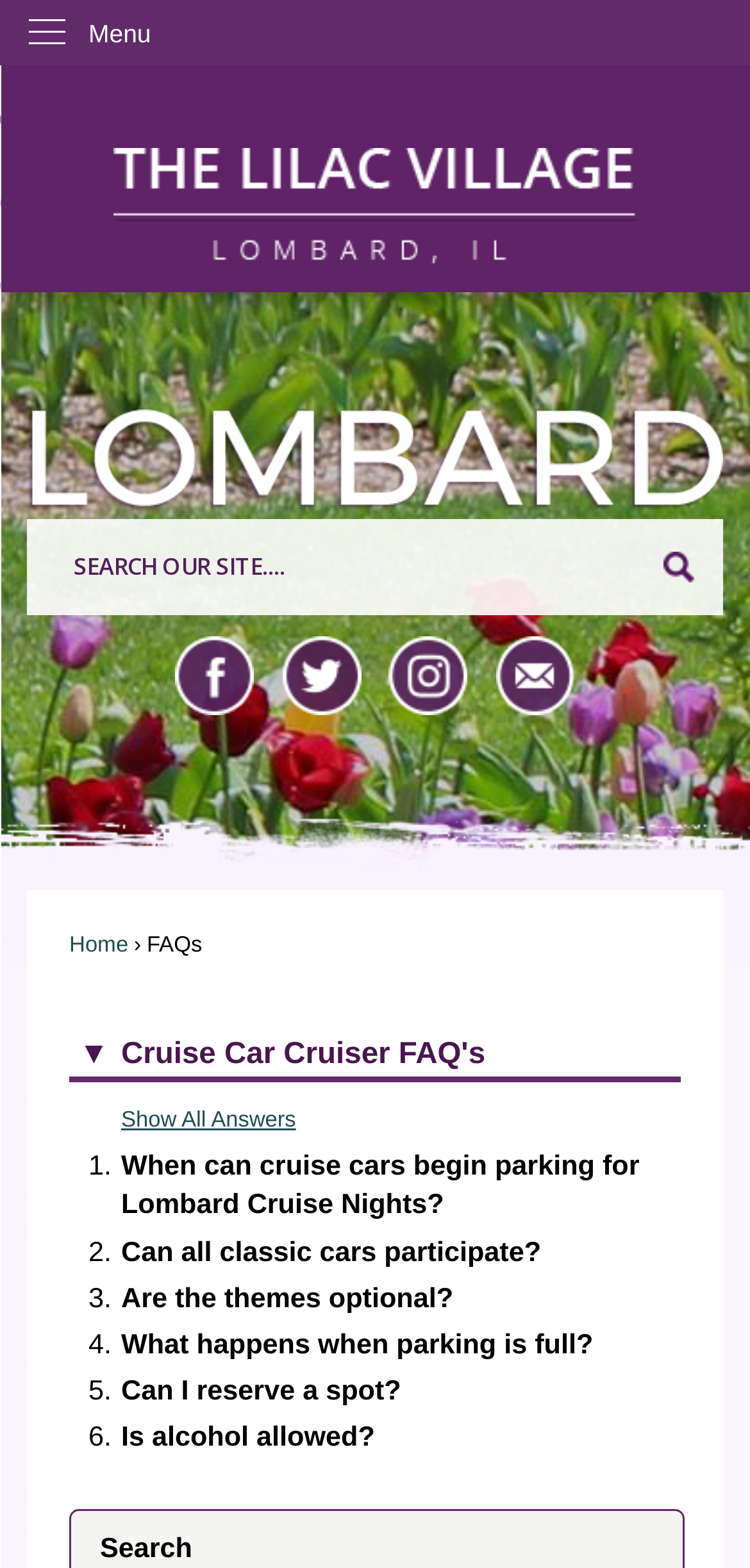What is the name of the event mentioned in the FAQs? Refer to the image and provide a one-word or short phrase answer.

Lombard Cruise Nights